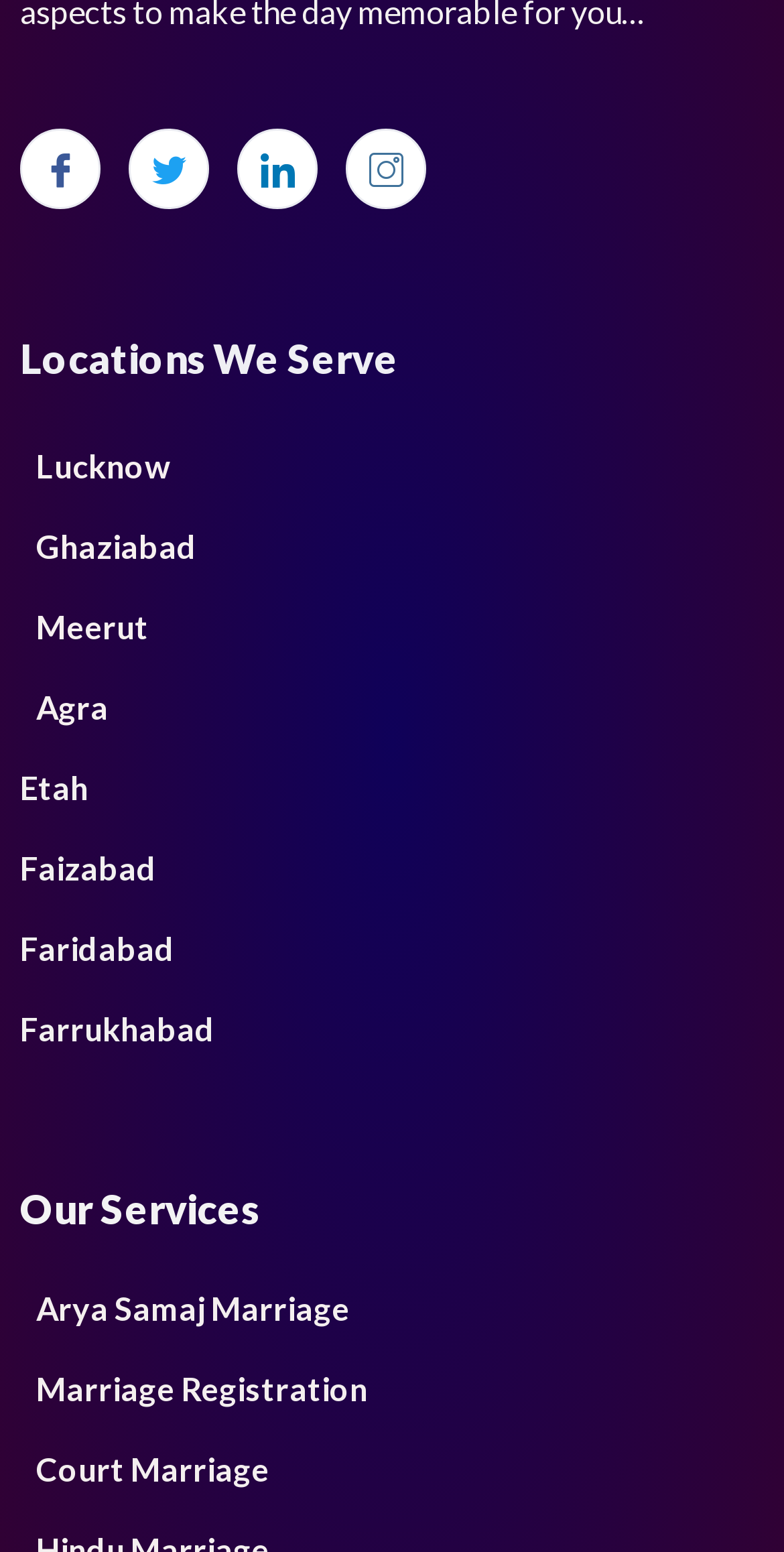Please specify the bounding box coordinates of the clickable region to carry out the following instruction: "Browse By Brand". The coordinates should be four float numbers between 0 and 1, in the format [left, top, right, bottom].

None